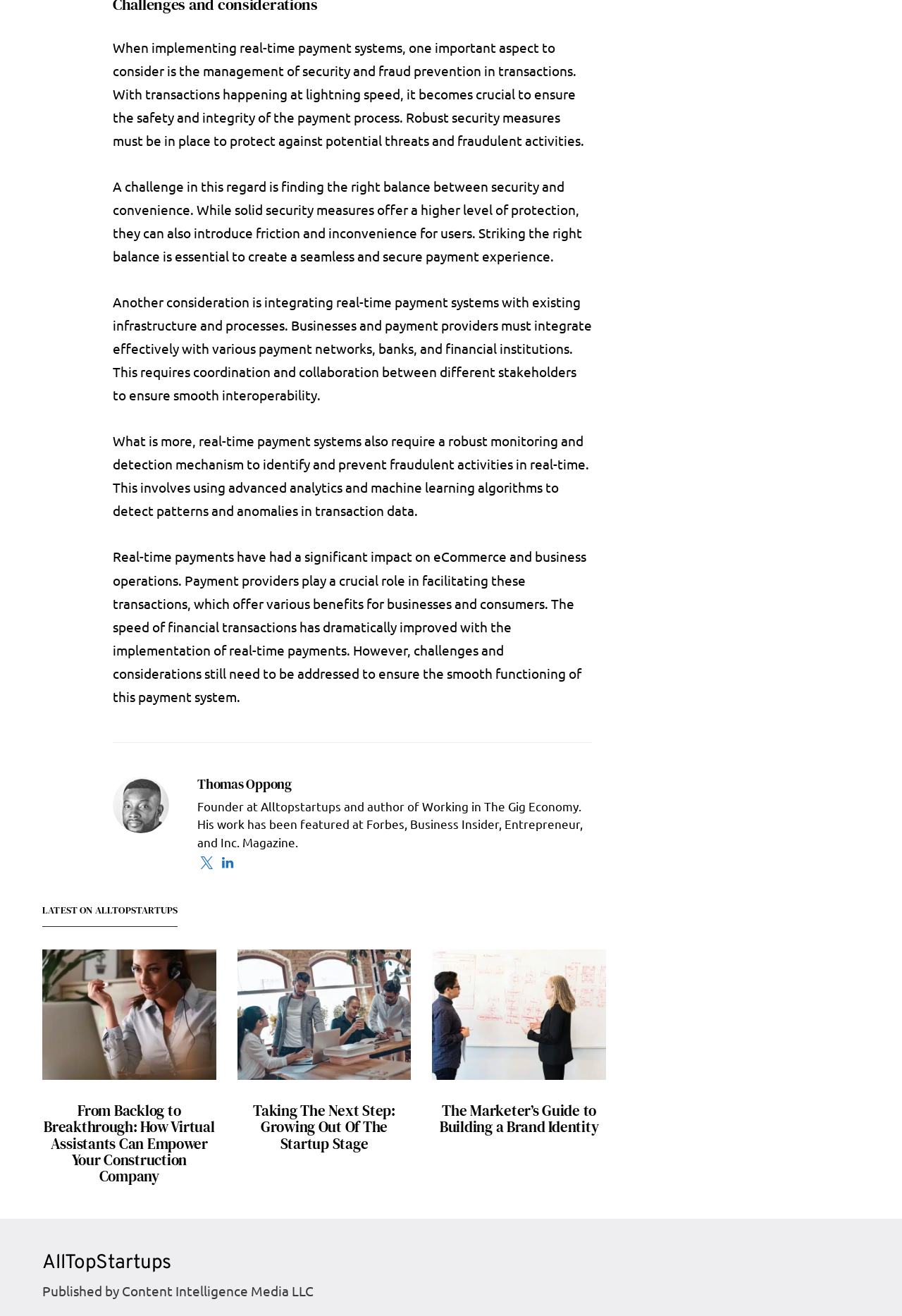Please specify the bounding box coordinates of the clickable region necessary for completing the following instruction: "Visit the homepage of AllTopStartups". The coordinates must consist of four float numbers between 0 and 1, i.e., [left, top, right, bottom].

[0.047, 0.952, 0.19, 0.967]